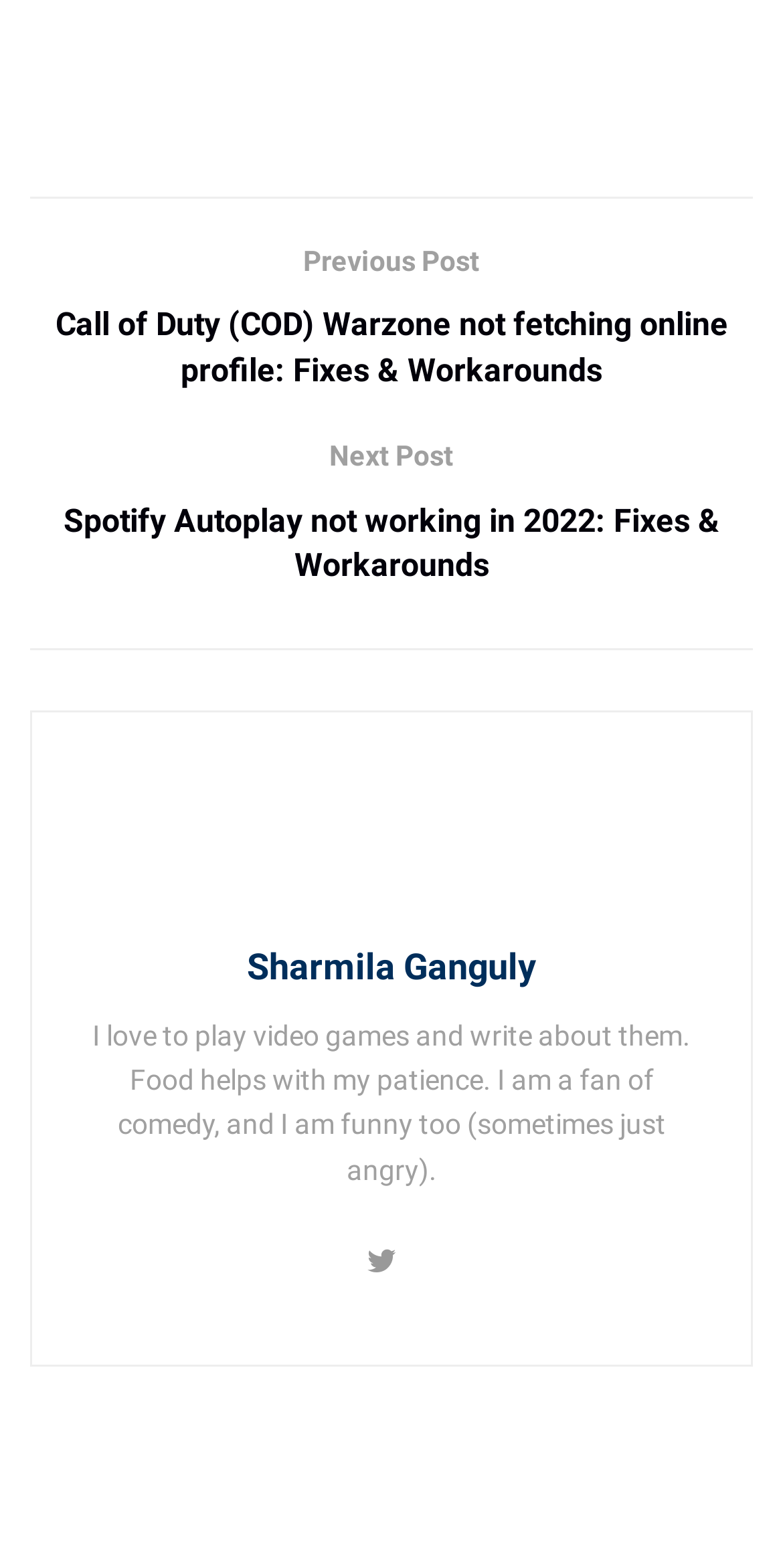Answer the question with a brief word or phrase:
What is the topic of the previous post?

Call of Duty Warzone